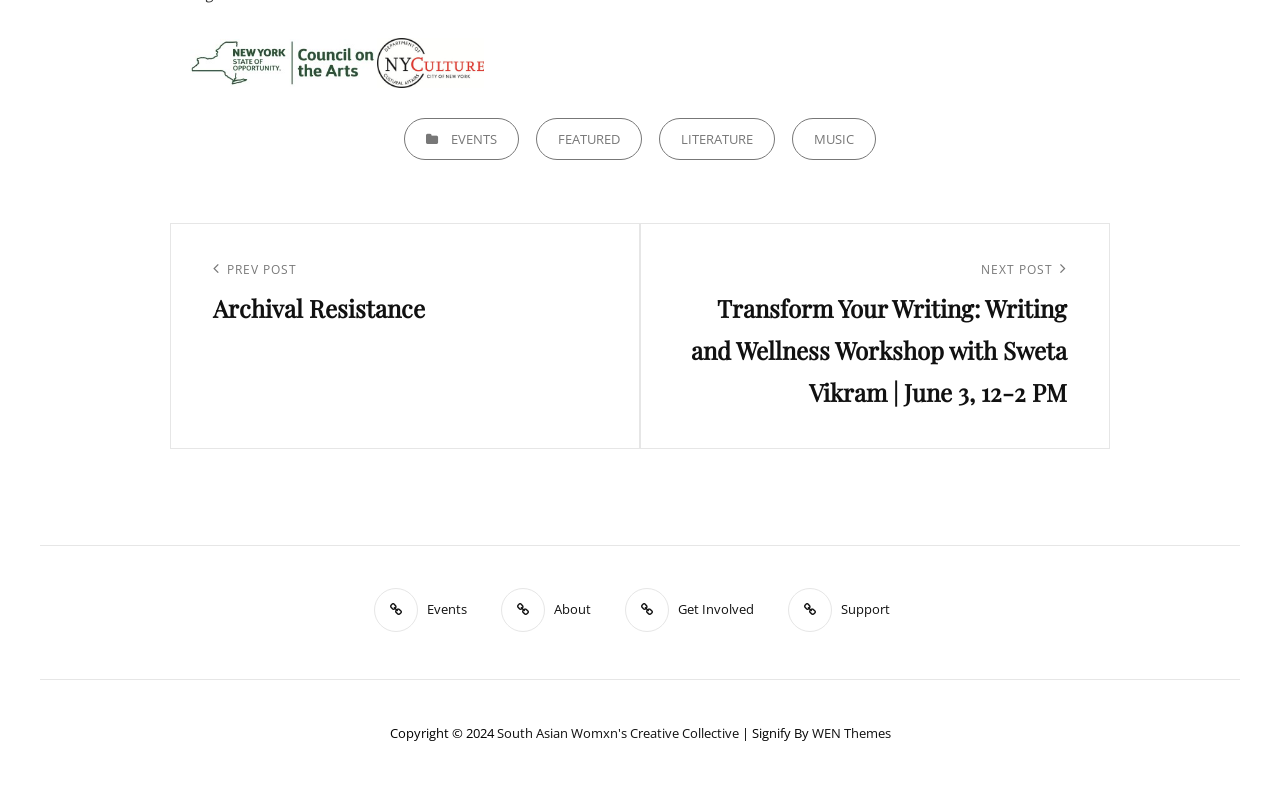Please specify the bounding box coordinates of the element that should be clicked to execute the given instruction: 'Check the next post'. Ensure the coordinates are four float numbers between 0 and 1, expressed as [left, top, right, bottom].

[0.534, 0.329, 0.834, 0.525]